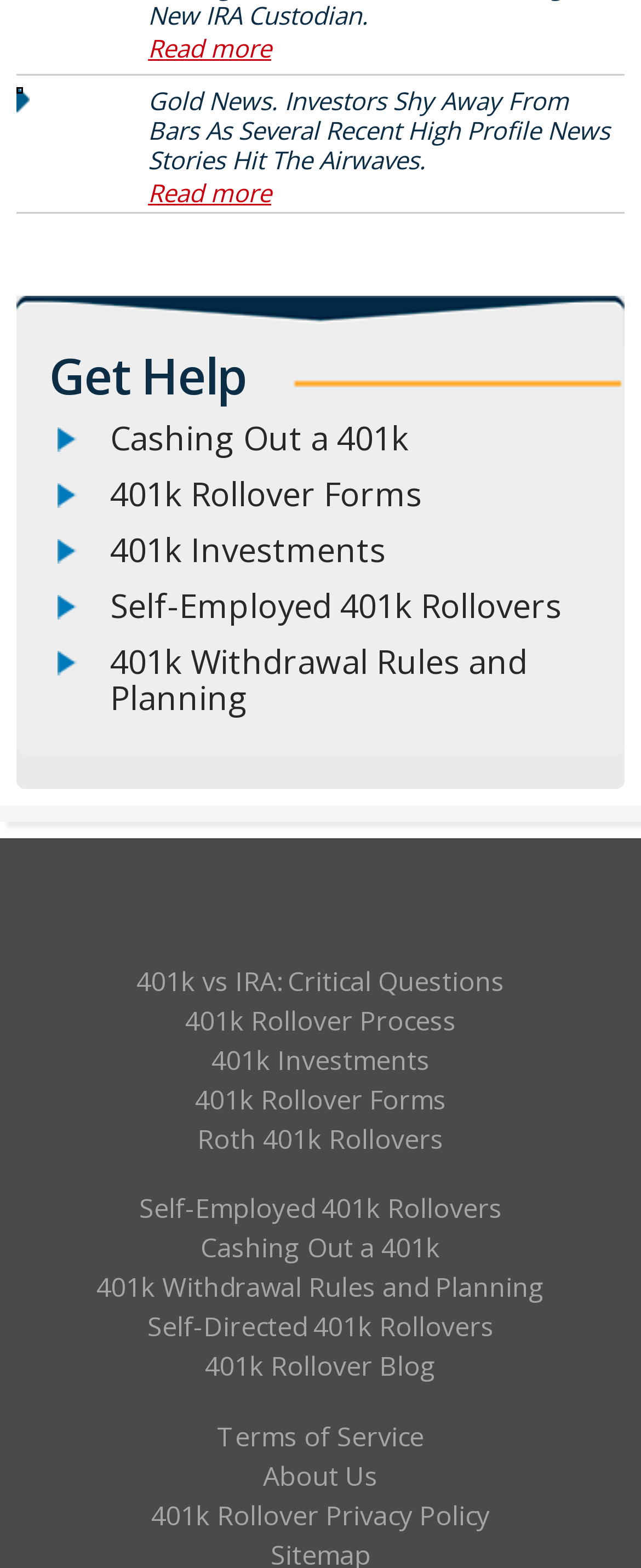Can you specify the bounding box coordinates of the area that needs to be clicked to fulfill the following instruction: "Learn about cashing out a 401k"?

[0.172, 0.262, 0.638, 0.297]